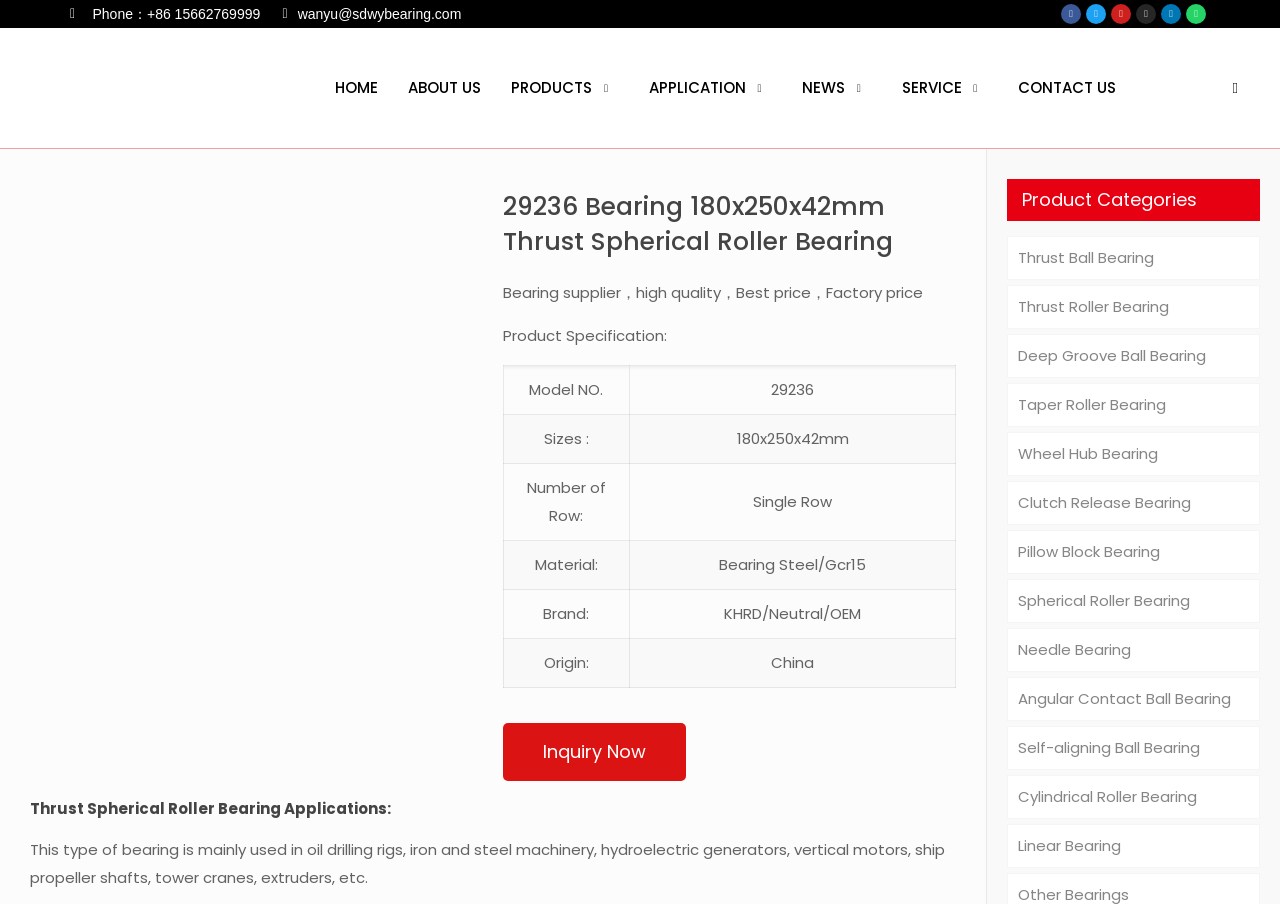Predict the bounding box of the UI element based on the description: "Self-aligning Ball Bearing". The coordinates should be four float numbers between 0 and 1, formatted as [left, top, right, bottom].

[0.786, 0.803, 0.984, 0.852]